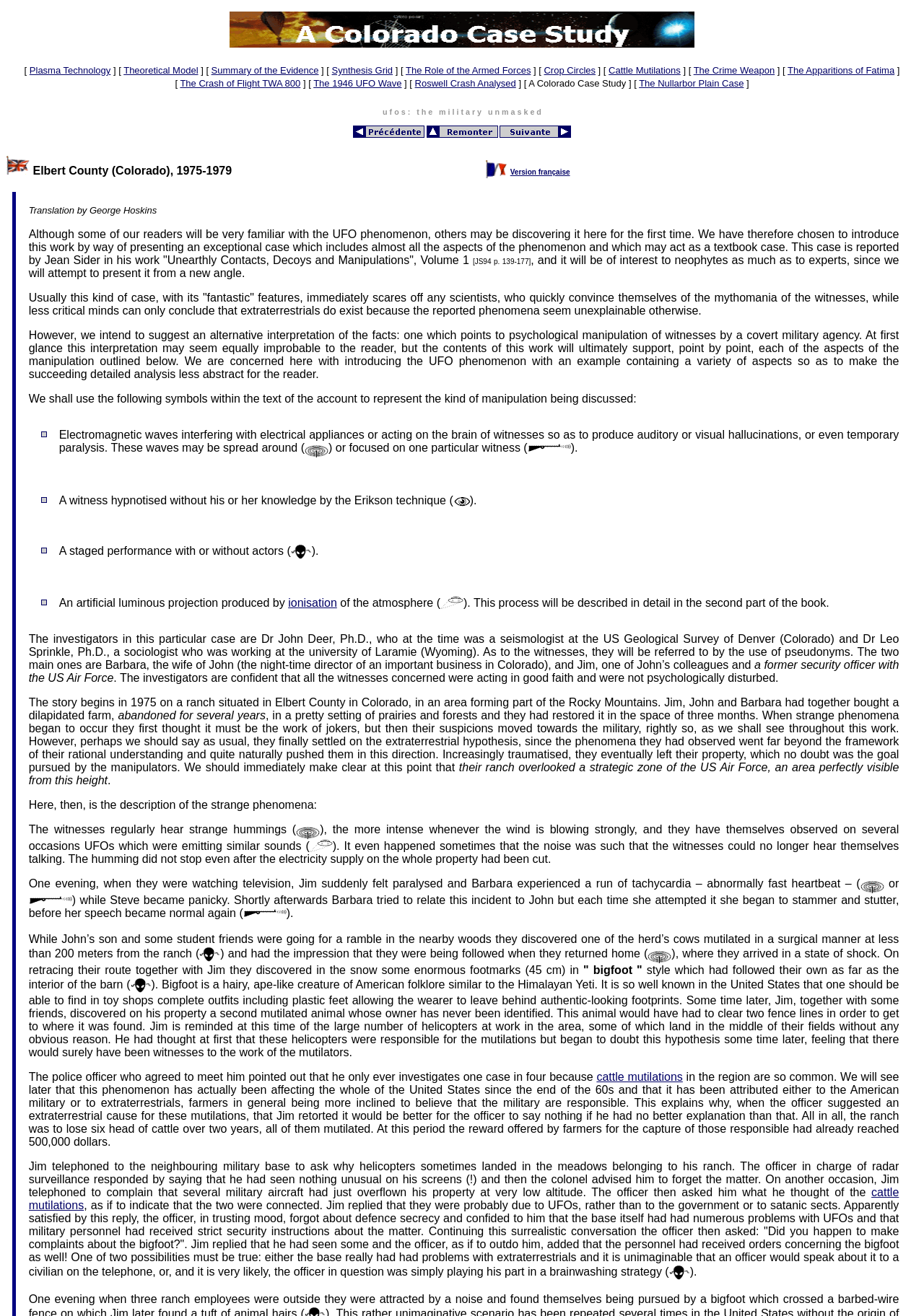From the webpage screenshot, predict the bounding box of the UI element that matches this description: "Version française".

[0.552, 0.125, 0.617, 0.135]